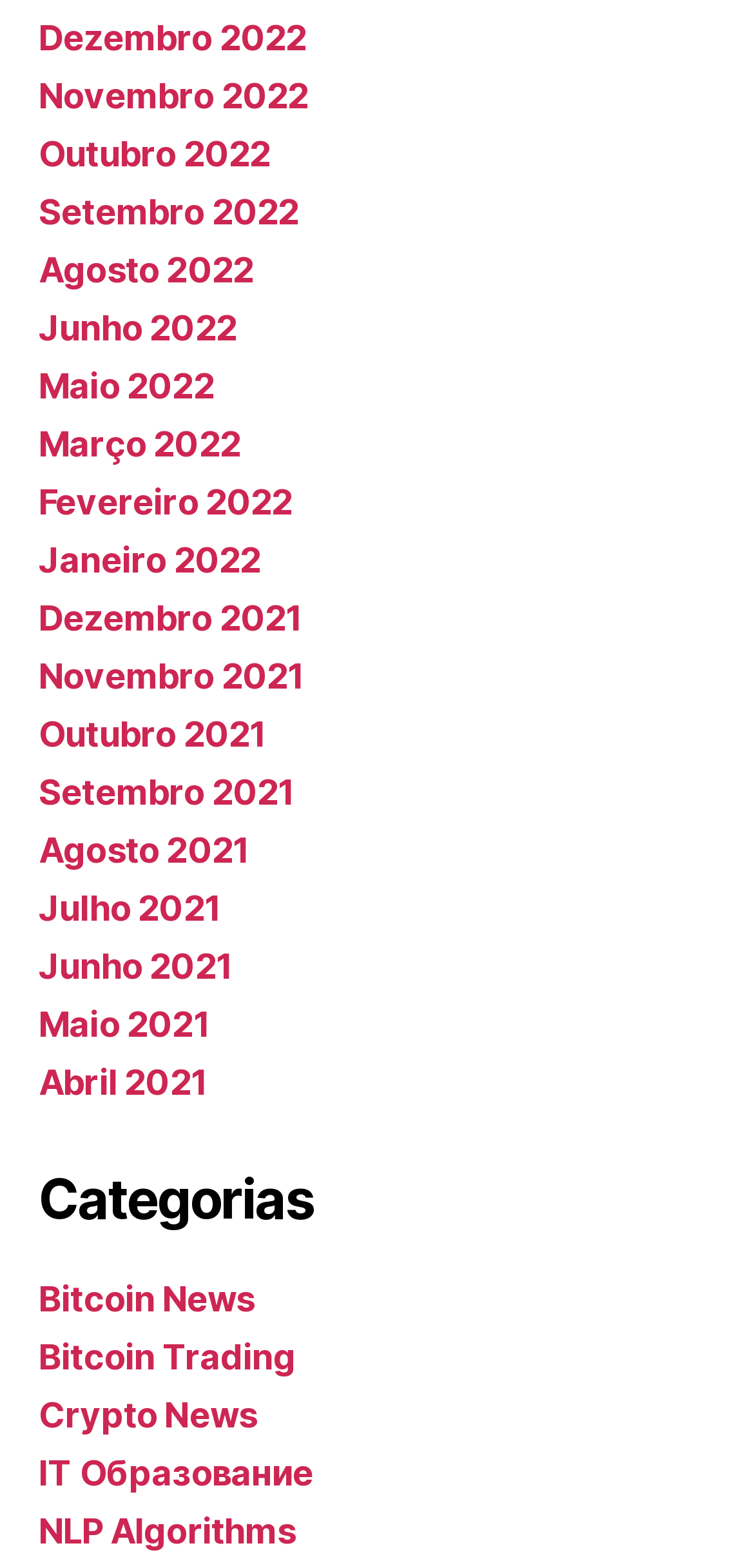Find the bounding box coordinates of the element's region that should be clicked in order to follow the given instruction: "Learn about NLP Algorithms". The coordinates should consist of four float numbers between 0 and 1, i.e., [left, top, right, bottom].

[0.051, 0.964, 0.393, 0.99]